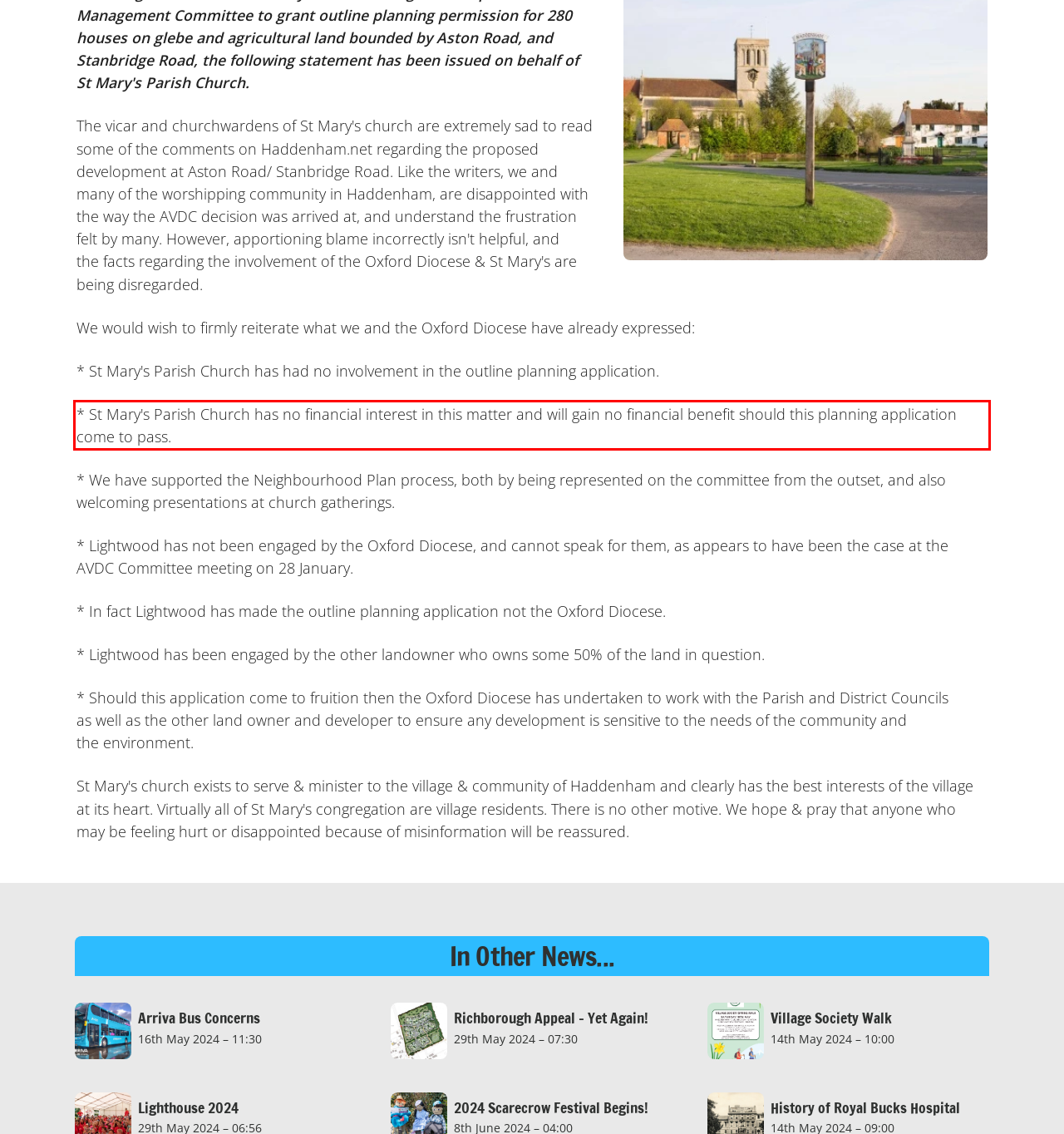Identify the red bounding box in the webpage screenshot and perform OCR to generate the text content enclosed.

* St Mary's Parish Church has no financial interest in this matter and will gain no financial benefit should this planning application come to pass.